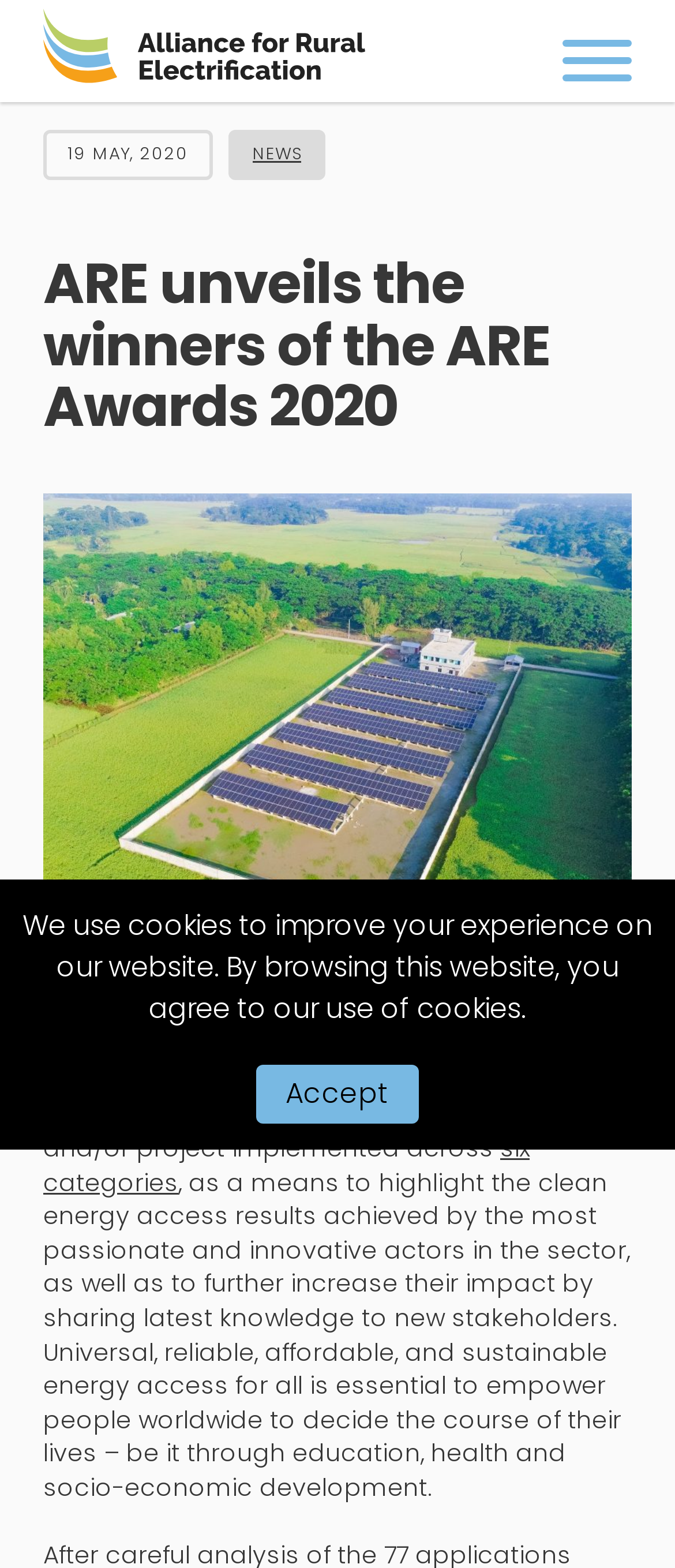How many categories are the ARE Awards 2020 paying tribute to?
Refer to the image and answer the question using a single word or phrase.

six